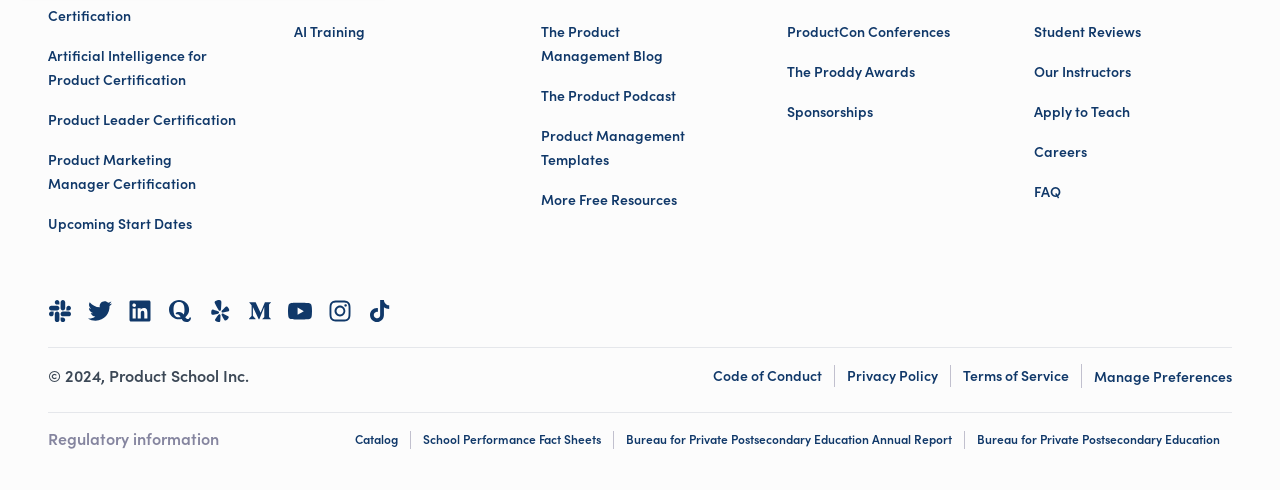Please provide a detailed answer to the question below by examining the image:
What is the purpose of the 'Manage Preferences' button?

The 'Manage Preferences' button is likely used to manage user preferences, such as notification settings or email subscriptions, based on its placement at the bottom of the webpage.